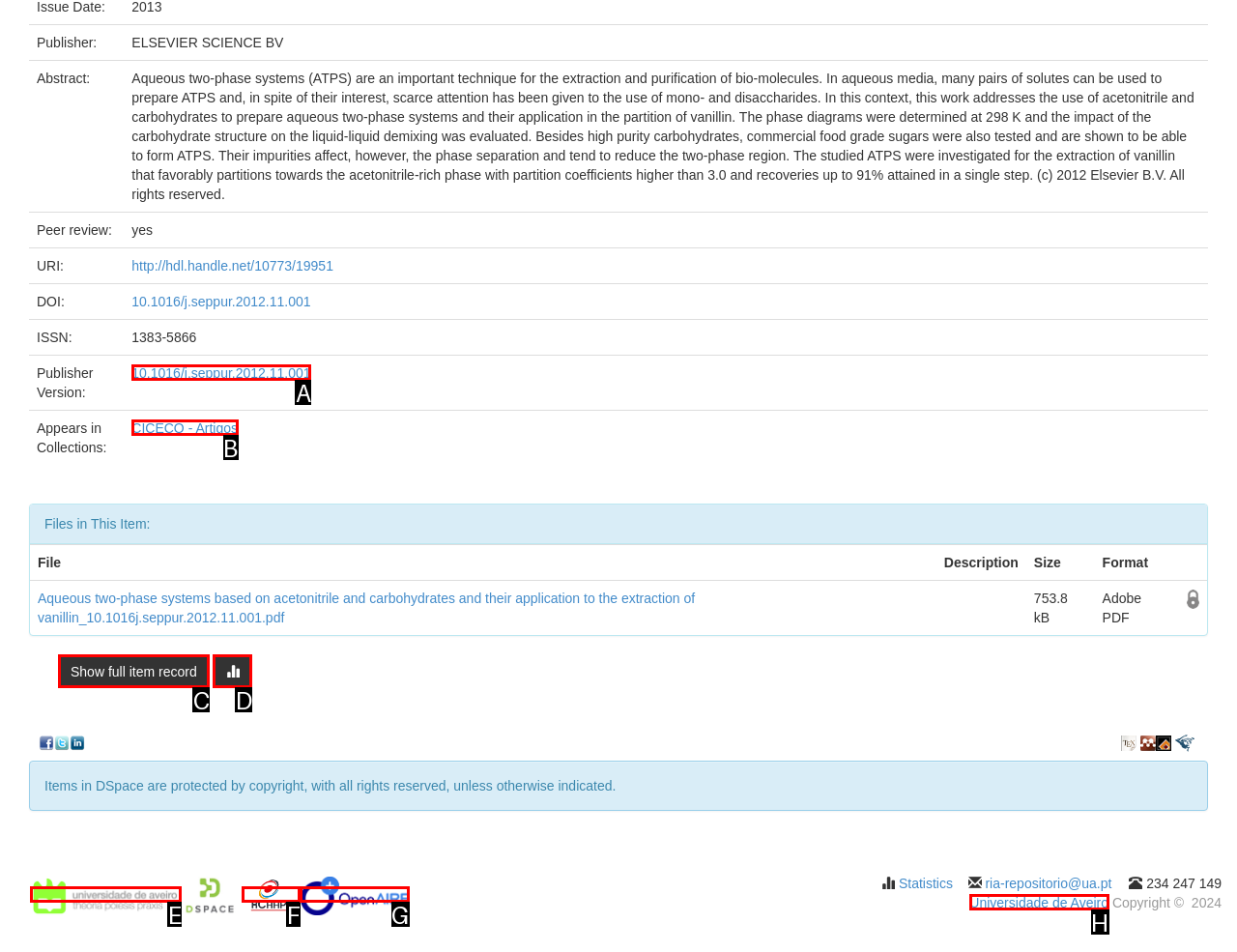Determine which option matches the element description: Show full item record
Answer using the letter of the correct option.

C